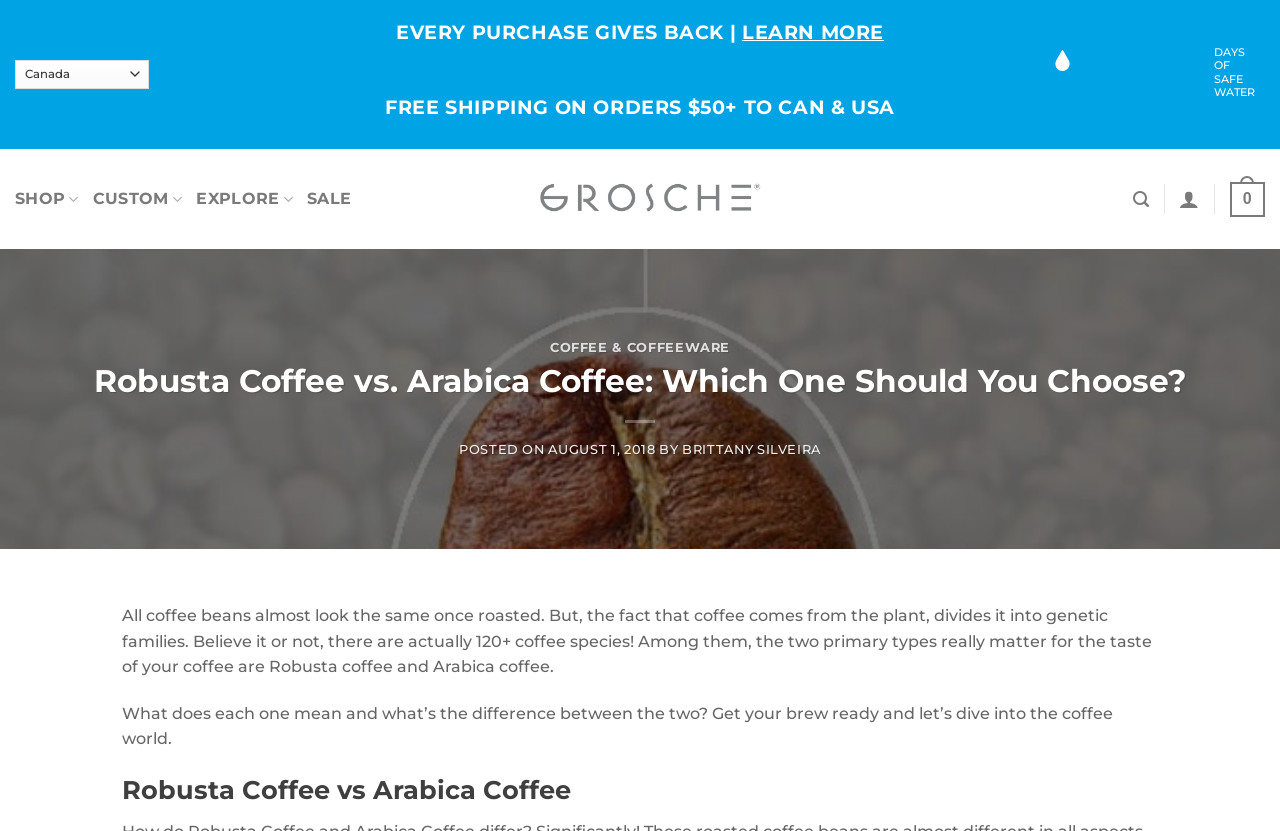Answer this question in one word or a short phrase: What is the main topic of this webpage?

Coffee